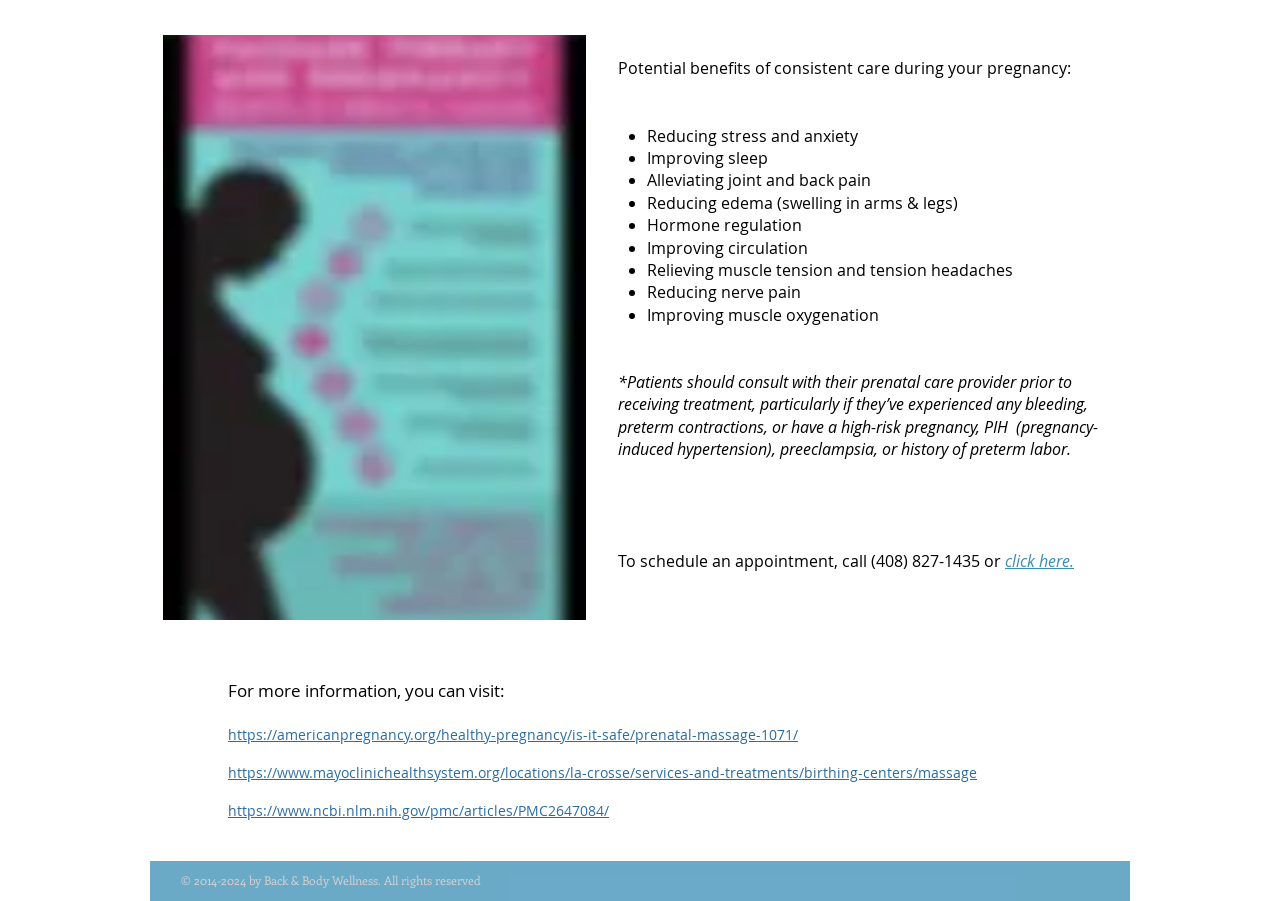Predict the bounding box coordinates of the UI element that matches this description: "click here.". The coordinates should be in the format [left, top, right, bottom] with each value between 0 and 1.

[0.785, 0.61, 0.839, 0.635]